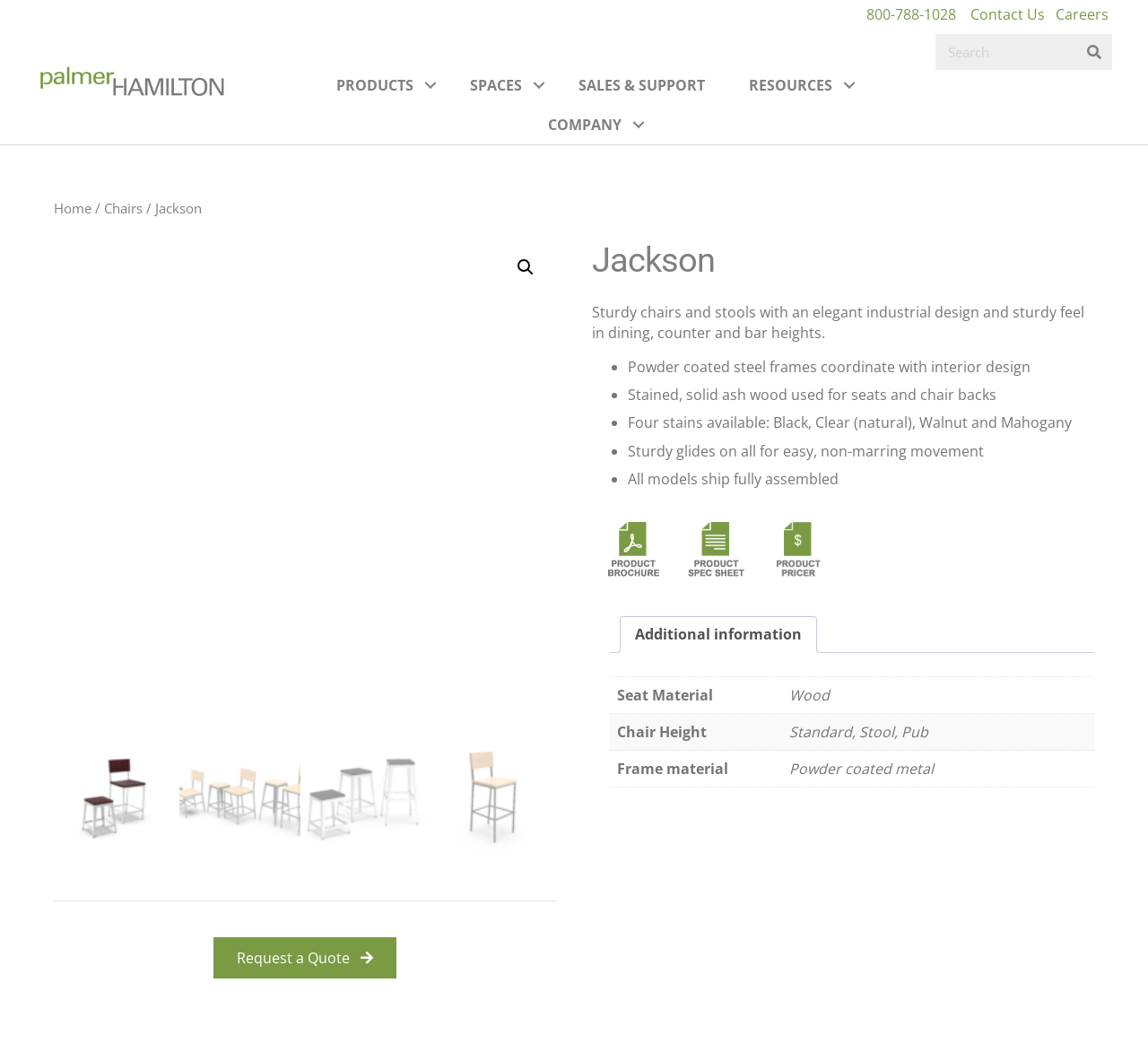Please identify the bounding box coordinates of the area that needs to be clicked to fulfill the following instruction: "Click the 'Contact Us' link."

[0.845, 0.004, 0.91, 0.023]